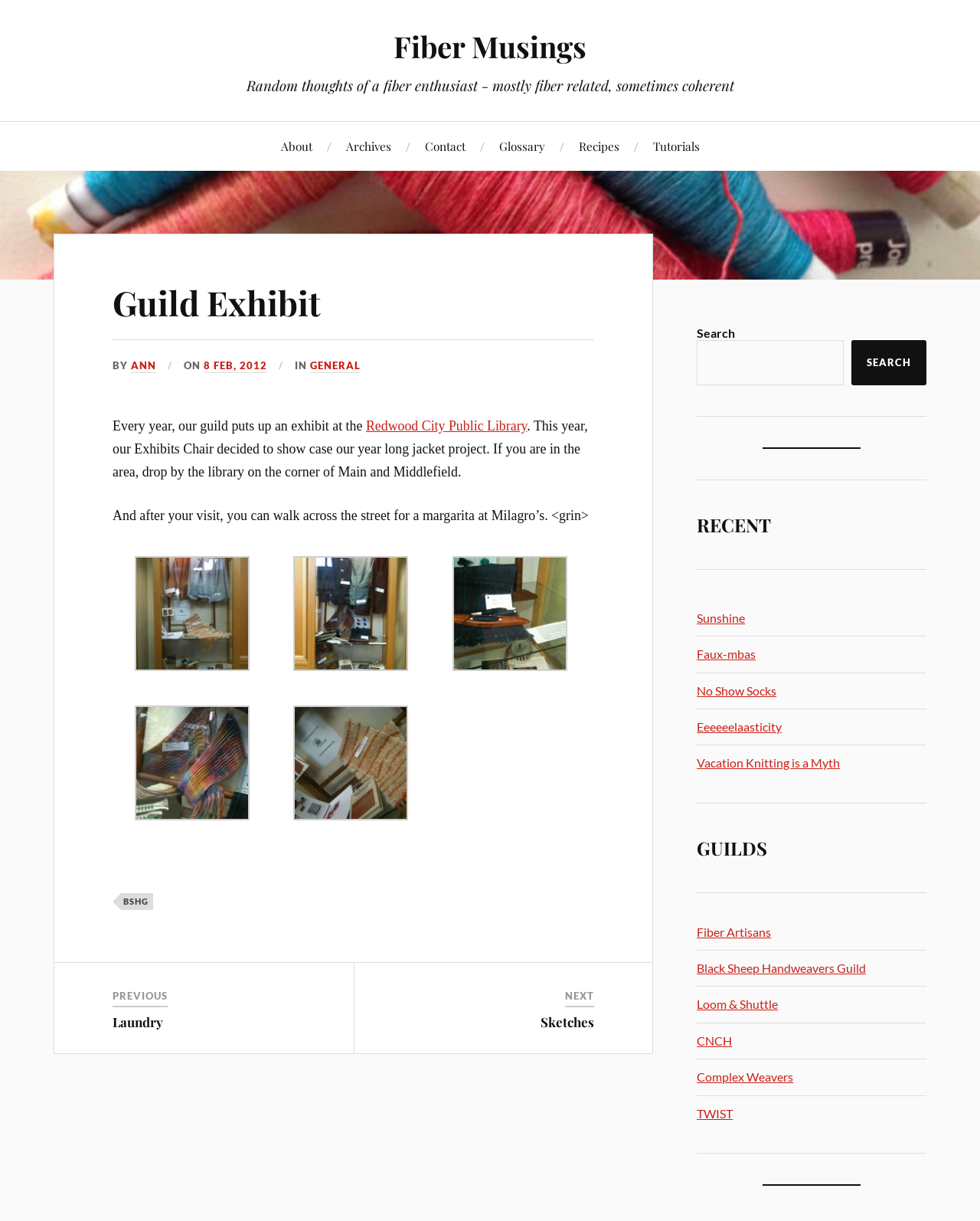What is the purpose of the guild's exhibit at the library?
From the image, provide a succinct answer in one word or a short phrase.

To showcase the year-long jacket project